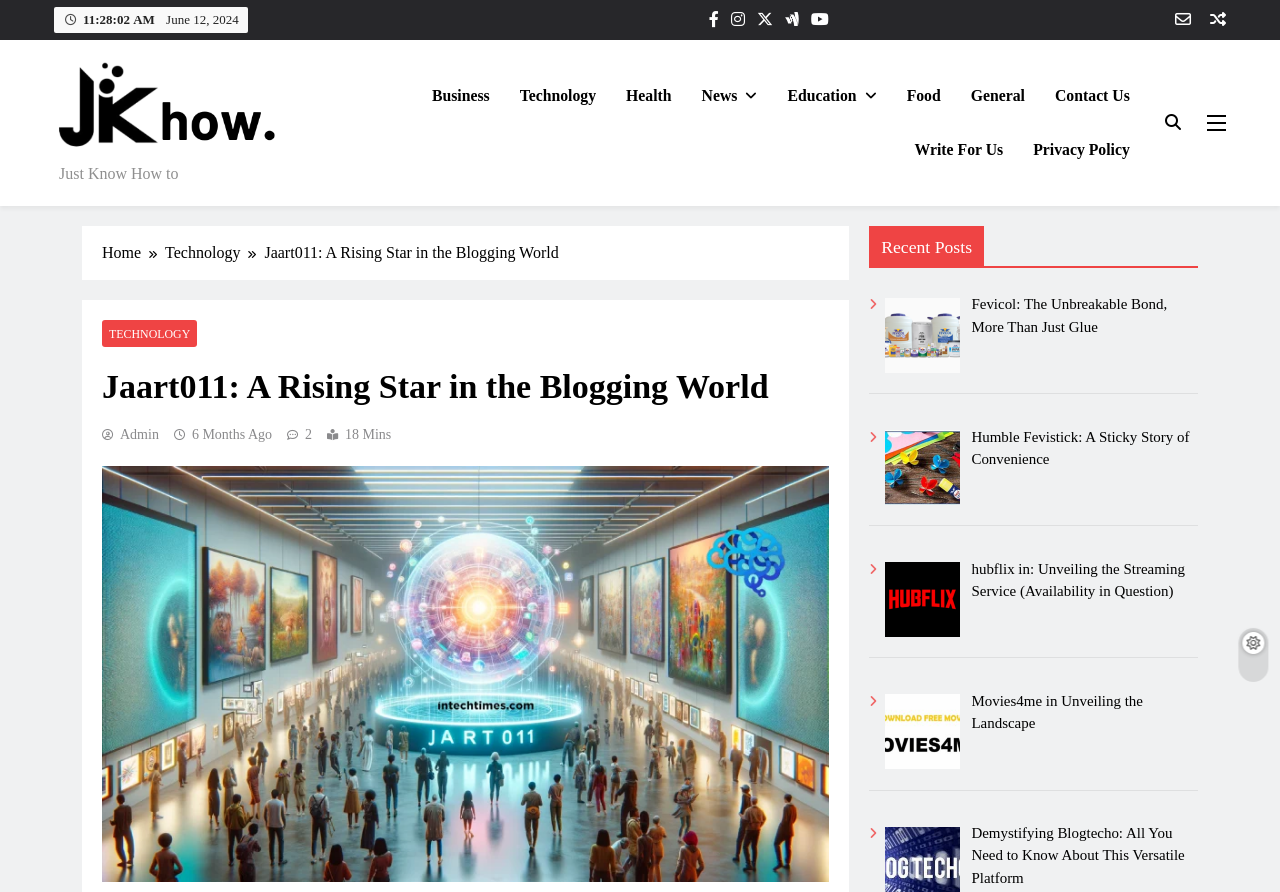Explain the webpage's layout and main content in detail.

The webpage is about Jaart011's journey in the blogging world, featuring a unique blend of personal experiences and influential figures who shaped his perspective. At the top, there is a date "June 12, 2024" and a row of social media links. On the top-right corner, there are two sections: "Newsletter" and "Random News", each with a link and an icon.

Below the top section, there is a profile picture of JK How with a link to his profile and a brief description "Just Know How to". On the left side, there is a menu with various categories such as Business, Technology, Health, News, Education, Food, General, and Contact Us. Each category has an icon and a link.

In the main content area, there is a navigation section with breadcrumbs, showing the current page's location in the website hierarchy. The title of the page is "Jaart011: A Rising Star in the Blogging World", and there is a header section with links to TECHNOLOGY and an admin icon. Below the header, there is a section with the post's details, including the time it was posted, the number of views, and the time it took to read.

The main content area is divided into sections, with the first section featuring a large image of Jaart011. Below the image, there is a heading "Recent Posts" and a list of four recent posts, each with a title, a brief description, and an image. The posts are about Fevicol, Fevistick, hubflix in, and Movies4me in, and each post has a link to read more.